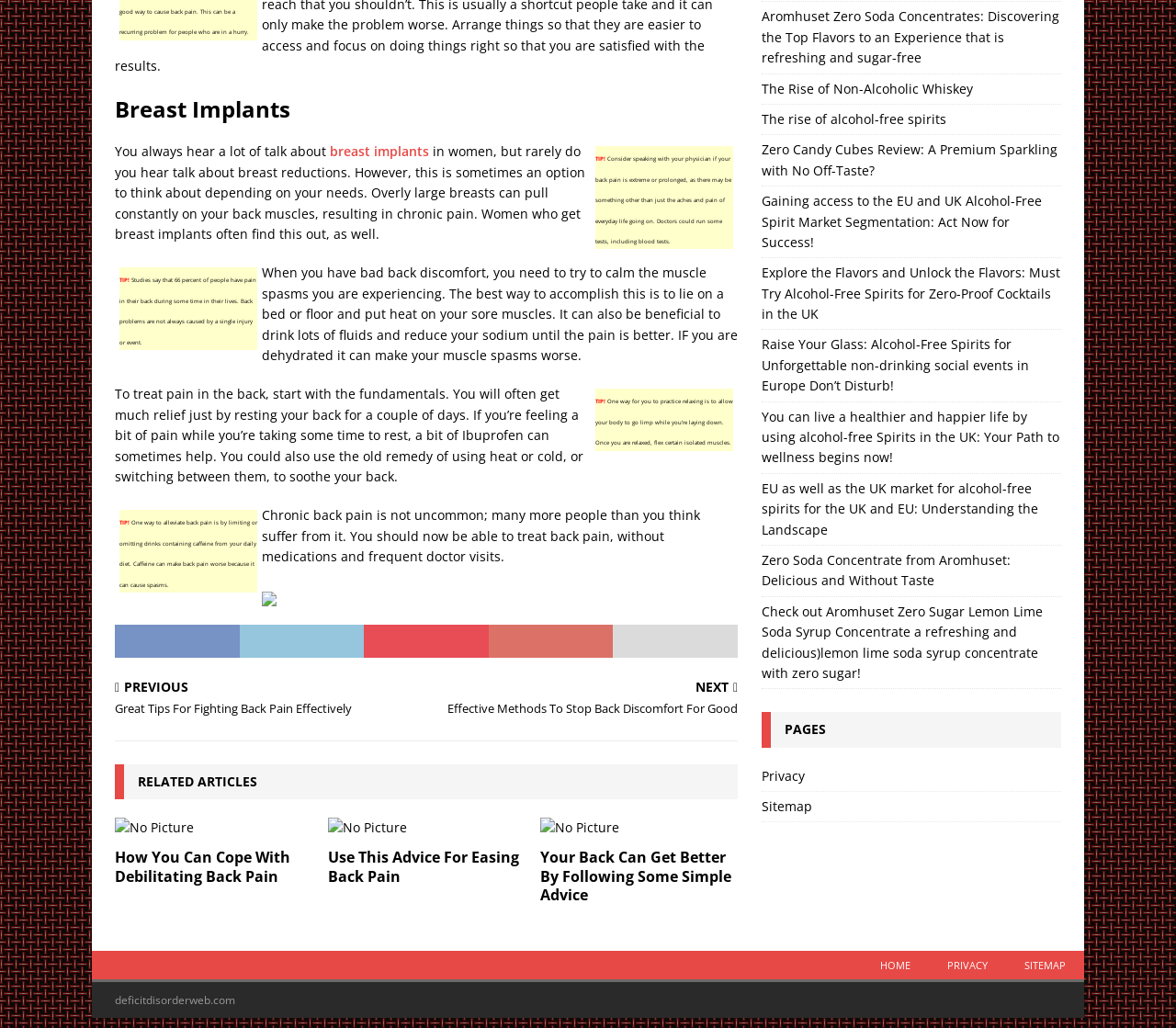Highlight the bounding box coordinates of the element that should be clicked to carry out the following instruction: "Click on the 'NEXT Effective Methods To Stop Back Discomfort For Good' link". The coordinates must be given as four float numbers ranging from 0 to 1, i.e., [left, top, right, bottom].

[0.369, 0.662, 0.627, 0.698]